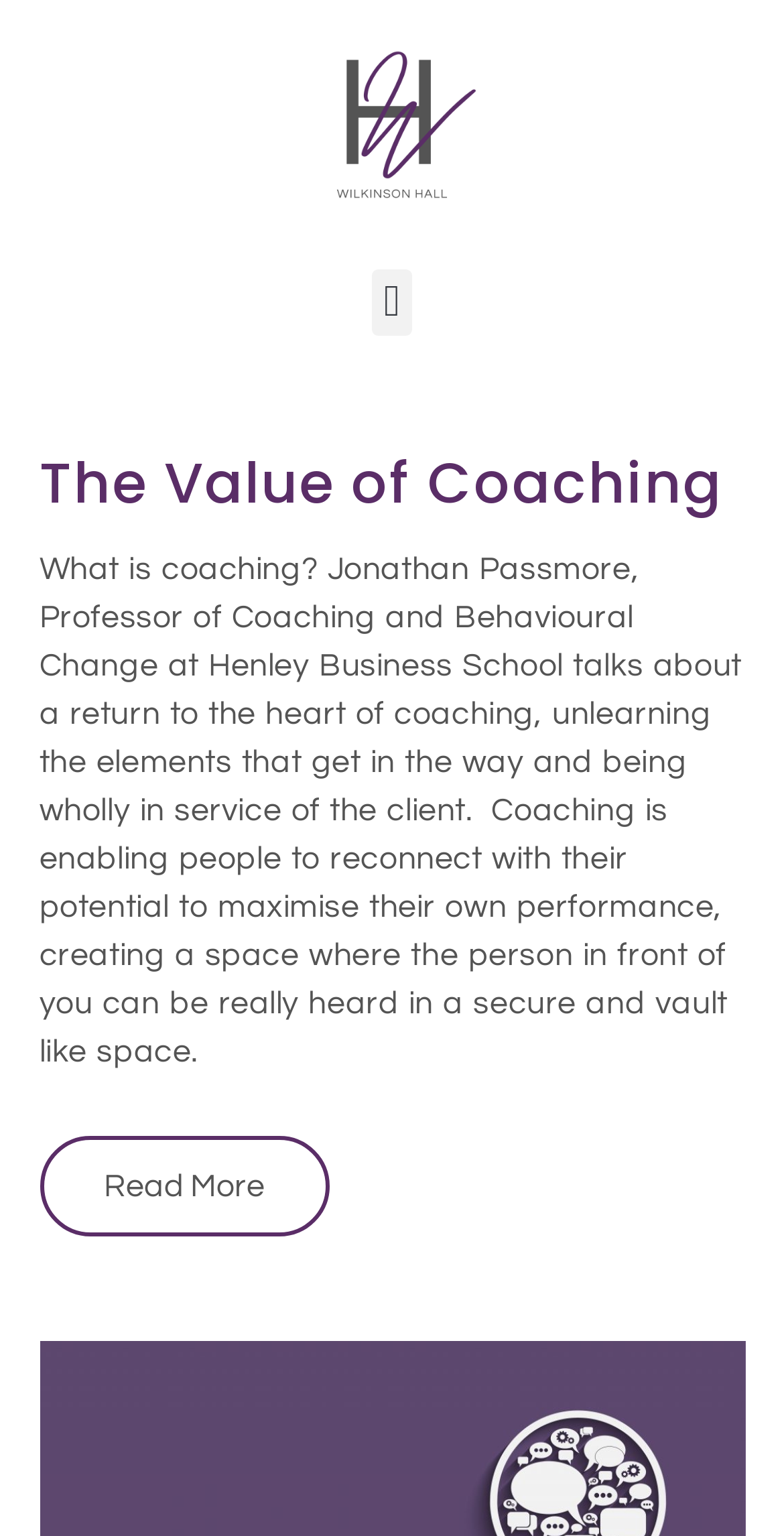Identify the bounding box for the UI element described as: "Read more". Ensure the coordinates are four float numbers between 0 and 1, formatted as [left, top, right, bottom].

[0.05, 0.739, 0.419, 0.805]